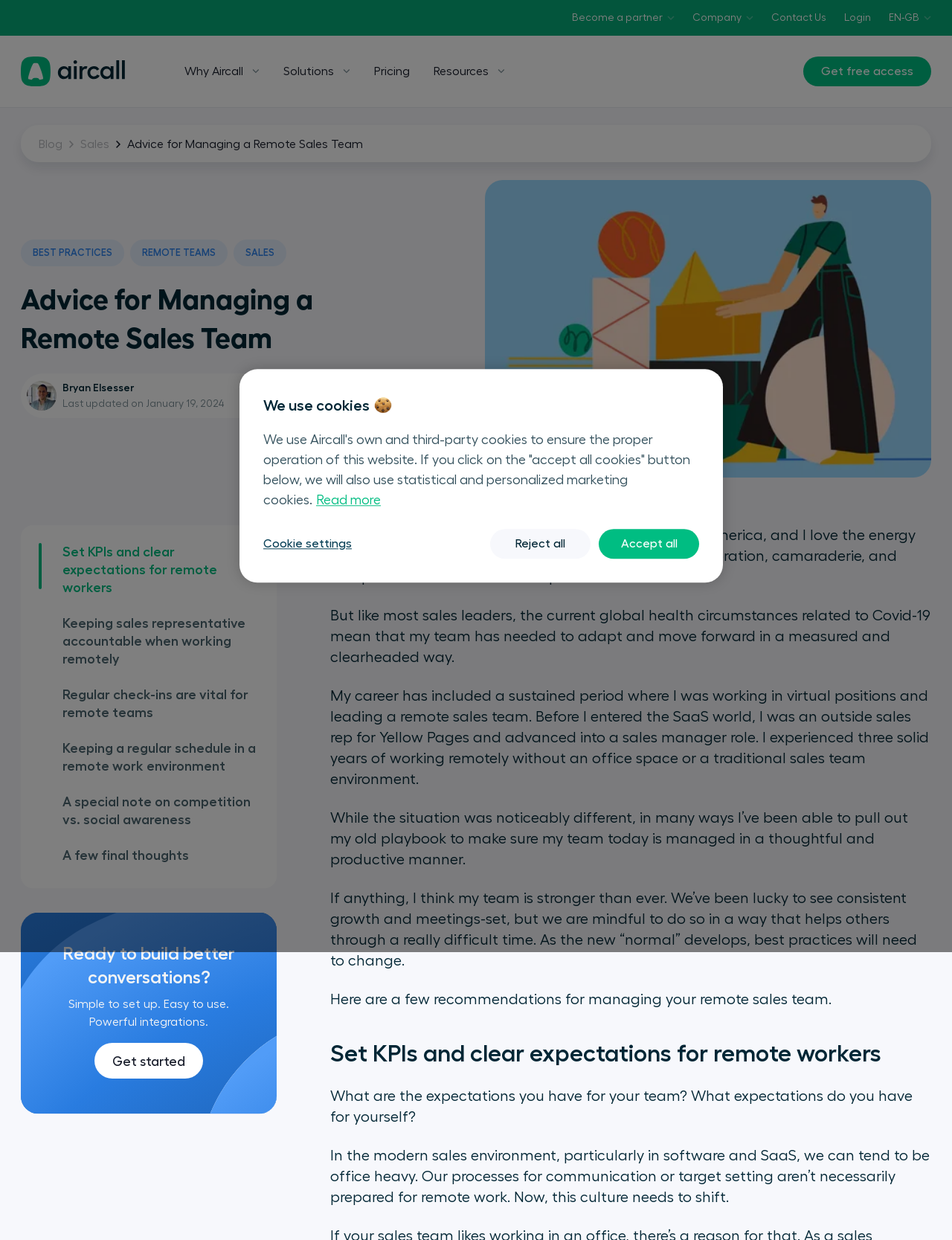What is the purpose of the 'Get started' button?
Provide a detailed answer to the question, using the image to inform your response.

I found the answer by looking at the context of the 'Get started' button, which is located at the bottom of the webpage, and it seems to be an invitation to start using Aircall's services.